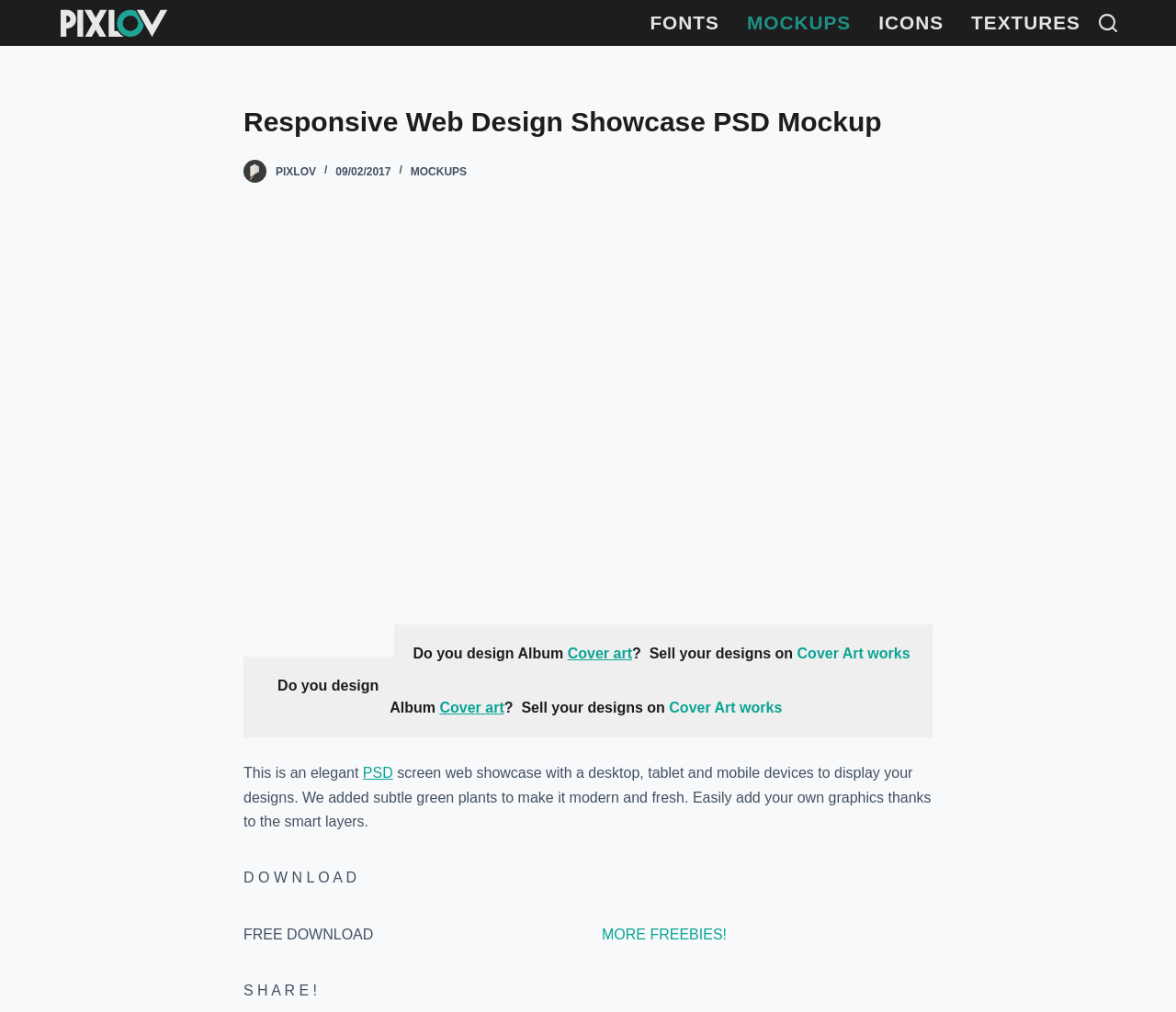Determine the bounding box coordinates of the section I need to click to execute the following instruction: "Search for something". Provide the coordinates as four float numbers between 0 and 1, i.e., [left, top, right, bottom].

[0.934, 0.014, 0.95, 0.032]